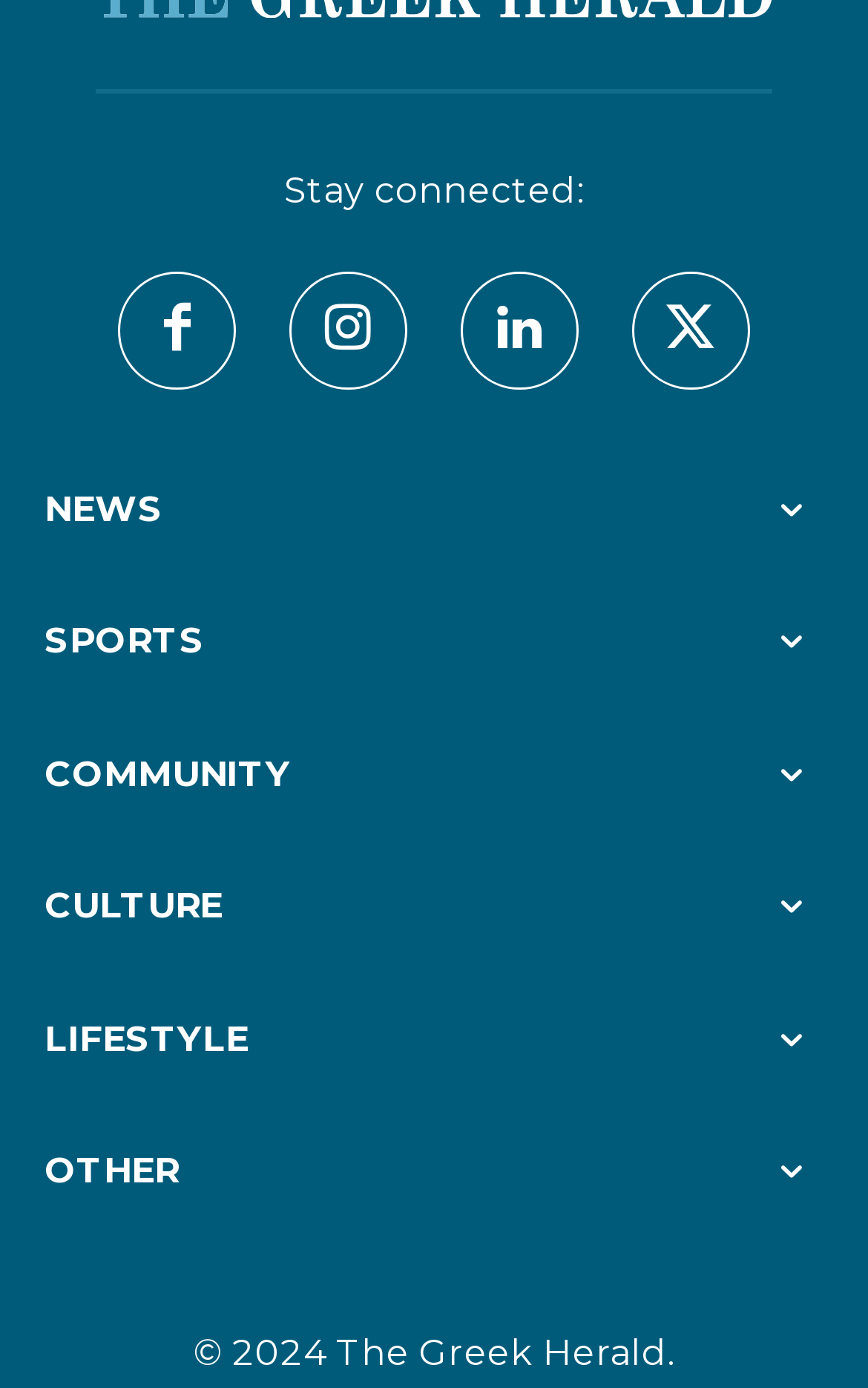Determine the coordinates of the bounding box for the clickable area needed to execute this instruction: "Click on COMMUNITY".

[0.051, 0.542, 0.949, 0.574]